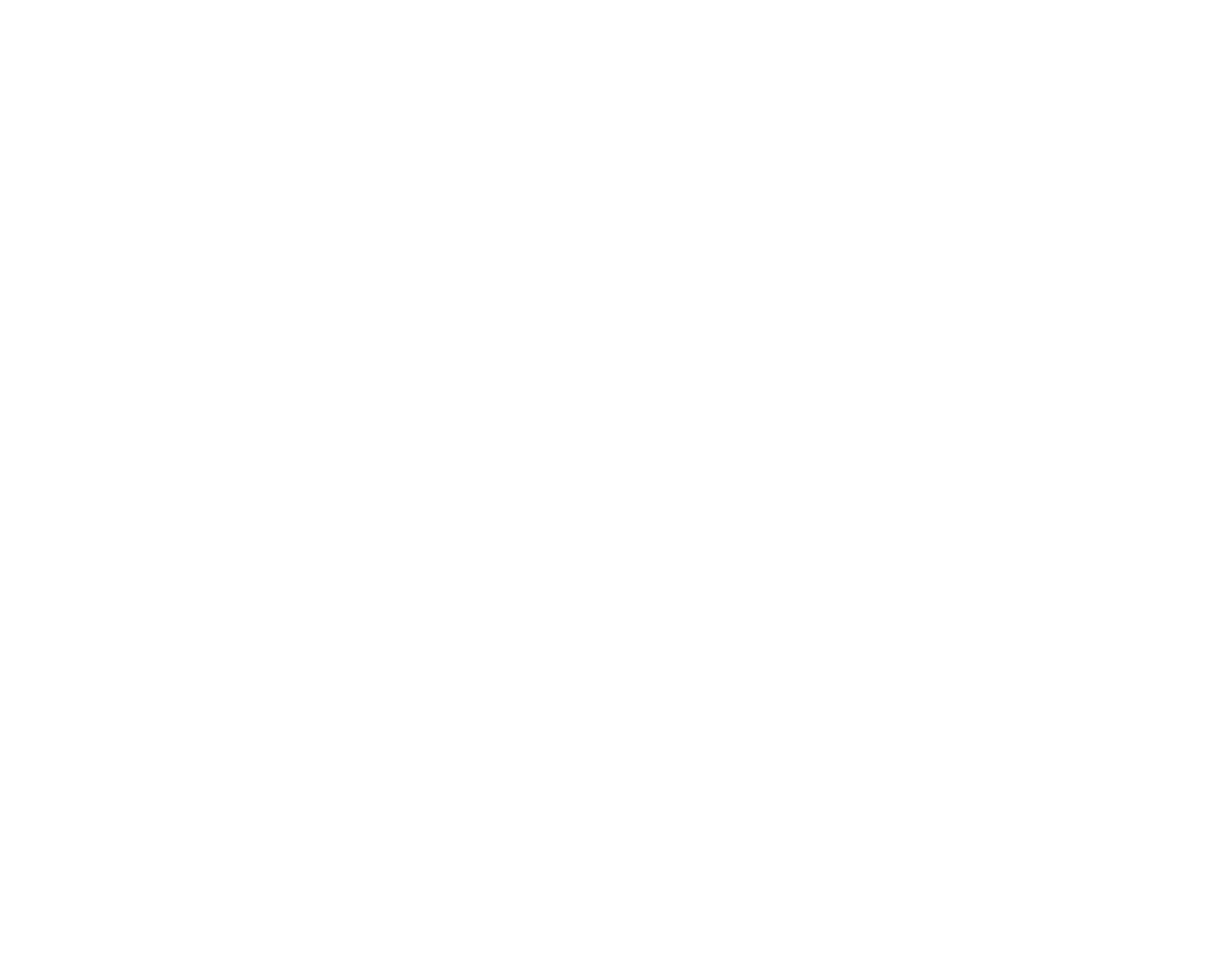What is the address of the locksmith company?
Examine the image closely and answer the question with as much detail as possible.

I found the answer by looking at the 'CONTACT INFORMATION' section, where it says 'Address: 1323 NW 16th Ave #1009 Portland, OR 97209'.